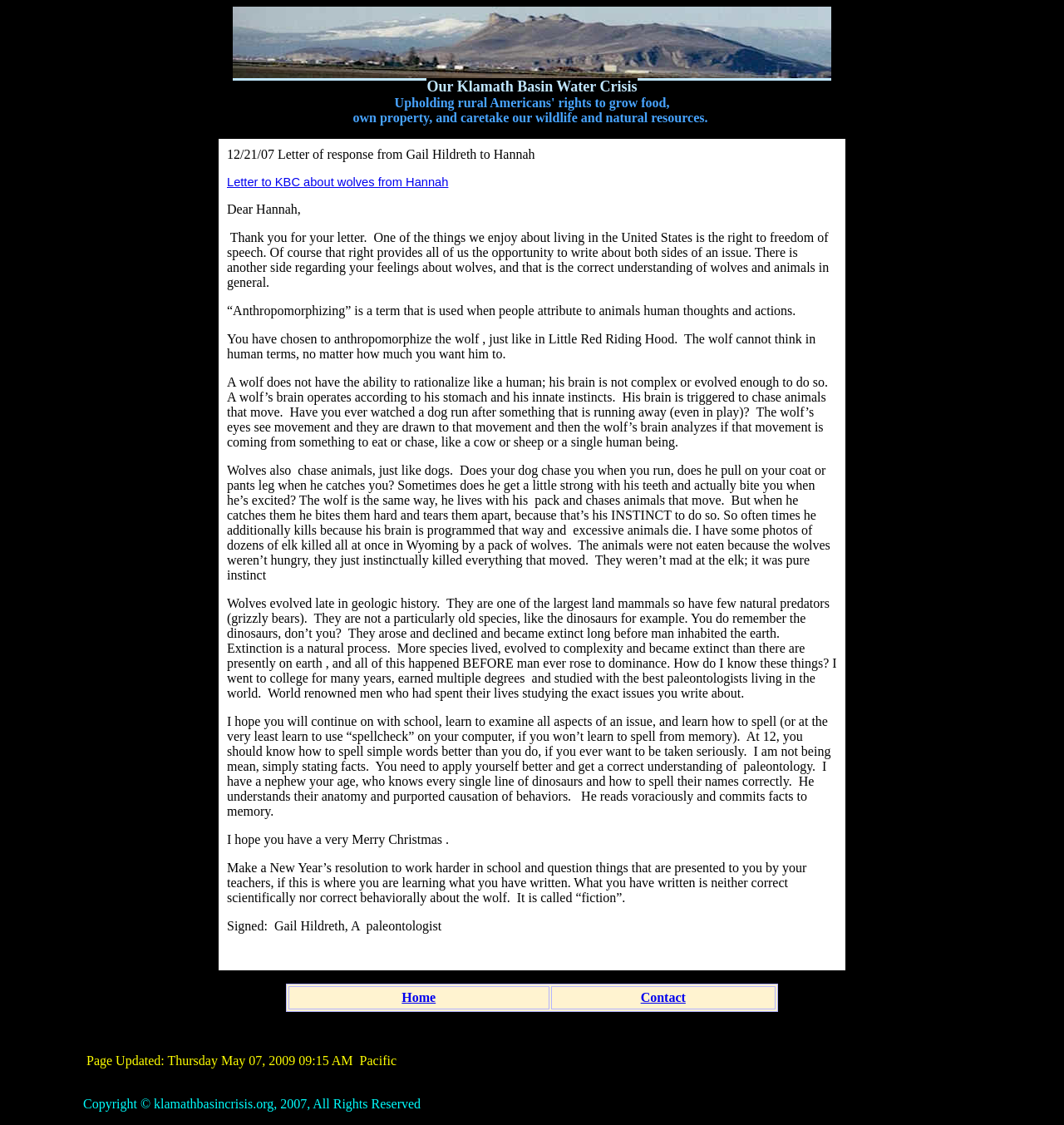What is the profession of the author of the letter?
Please give a detailed answer to the question using the information shown in the image.

The profession of the author of the letter, Gail Hildreth, is a paleontologist, as mentioned in the letter where she mentions her education and experience in the field of paleontology.